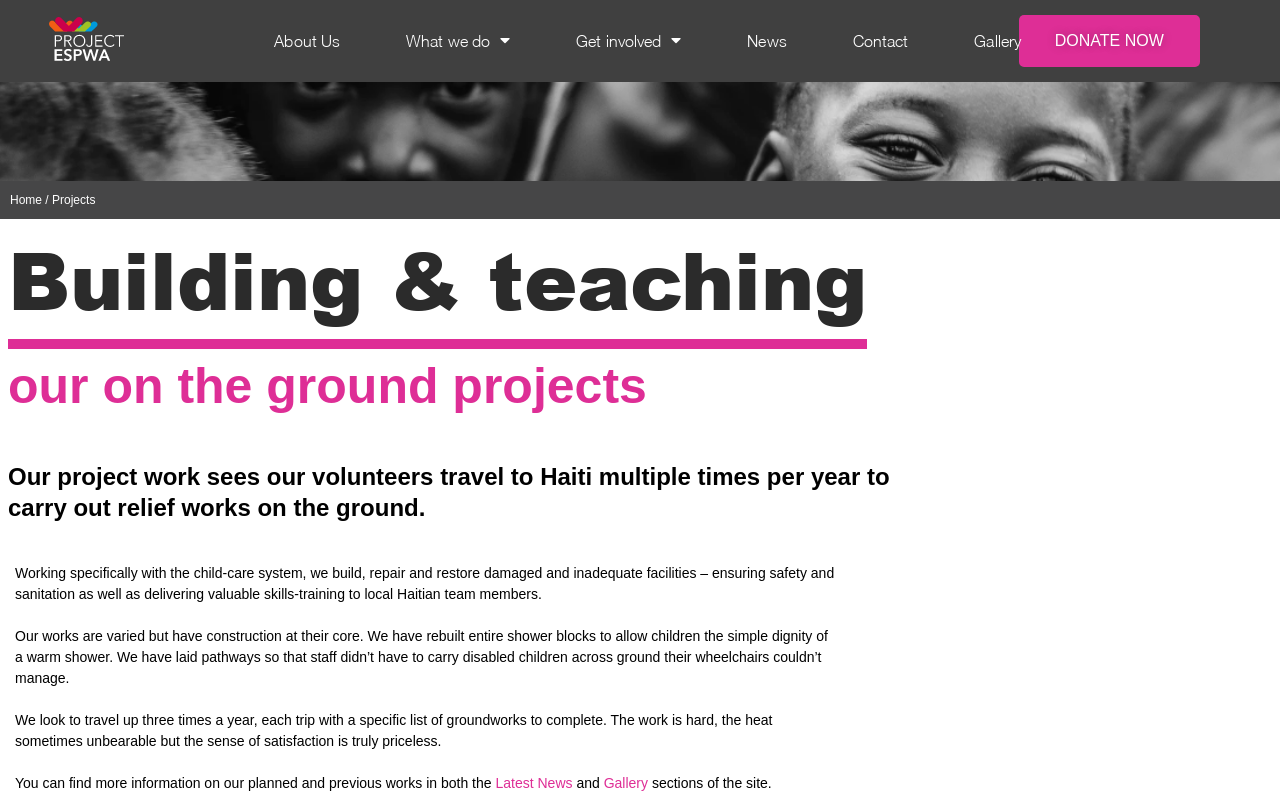Illustrate the webpage with a detailed description.

The webpage is about the Haiti Orphanage Project ESPWA, showcasing their on-the-ground projects in Haiti. At the top left, there is a link "Group 110" accompanied by an image with the same name. Below this, there is a navigation menu with links to "About Us", "What we do", "Get involved", "News", "Contact", and "Gallery". 

On the right side of the navigation menu, there is a prominent "DONATE NOW" button. Below the navigation menu, there is a section with a heading "Building & teaching" followed by a paragraph describing the project's work in Haiti, including building, repairing, and restoring facilities, and providing skills training to local team members. 

The text continues to describe the project's varied works, including rebuilding shower blocks and laying pathways, and mentions that they travel to Haiti three times a year to complete specific groundworks. The section concludes with a mention of finding more information on planned and previous works in the "Latest News" and "Gallery" sections, which are linked at the bottom of the page.